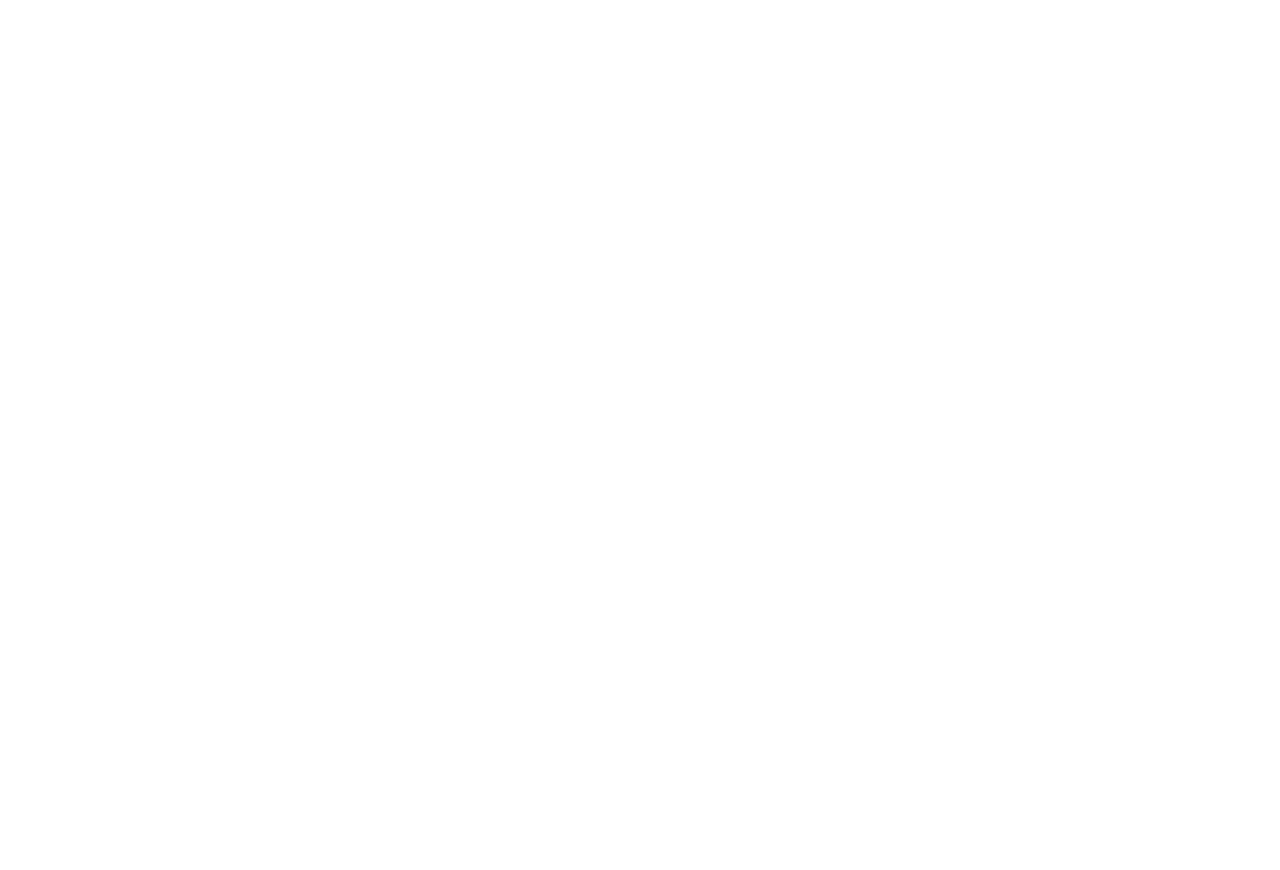Show the bounding box coordinates for the element that needs to be clicked to execute the following instruction: "Read about what steps to take to protect legal rights and interests after a car accident in the Bronx". Provide the coordinates in the form of four float numbers between 0 and 1, i.e., [left, top, right, bottom].

[0.177, 0.162, 0.891, 0.229]